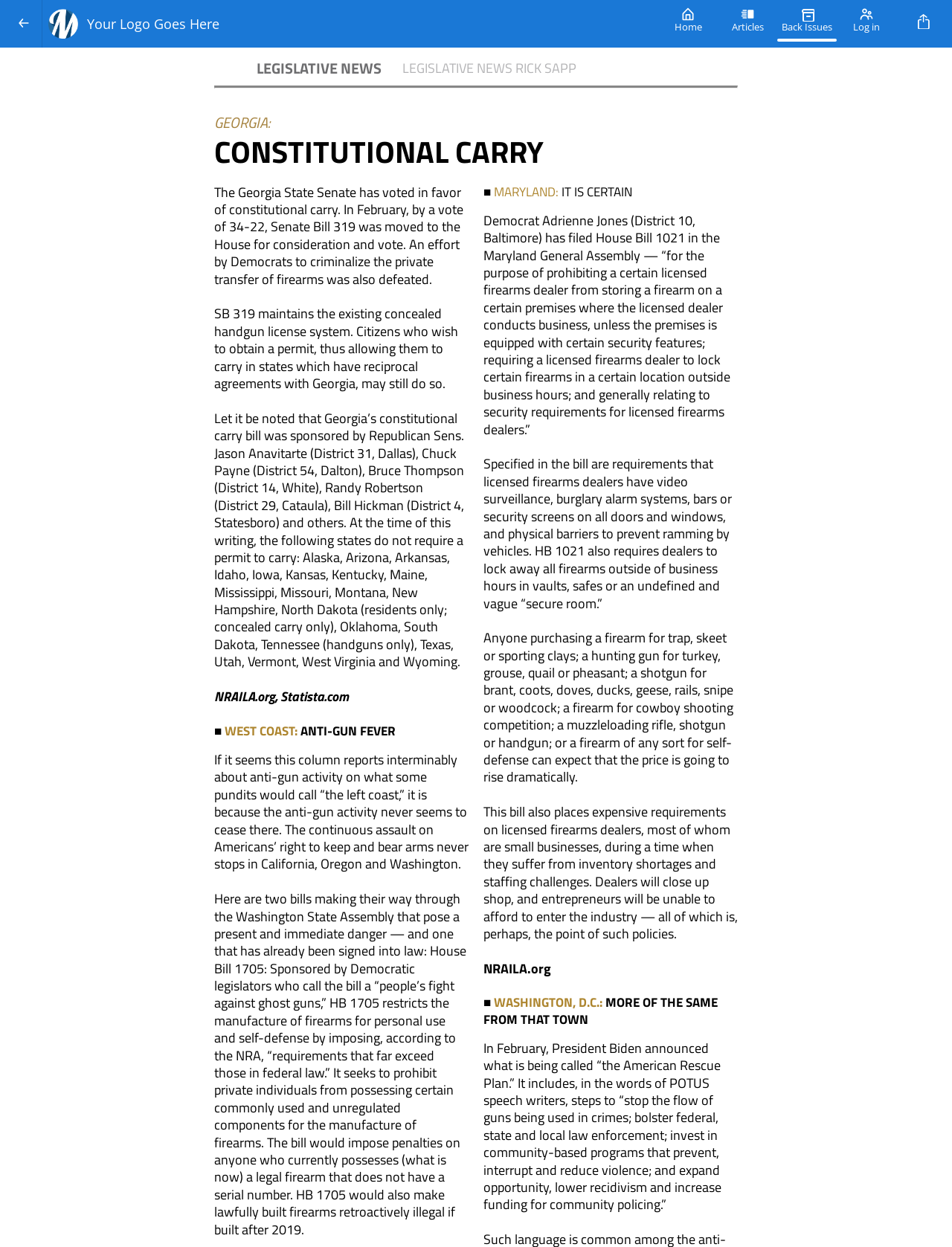How many images are there in the thumbnail section?
Based on the image, answer the question with as much detail as possible.

I counted the image elements in the thumbnail section and found that there are 7 images in total, which are 'TRADE-OFFS', 'SPRINGFIELD ARMORY', 'DAD’S DERRINGER', '5.11+', 'POCKET POWER', 'WLW', and 'BLACKHAWK'.